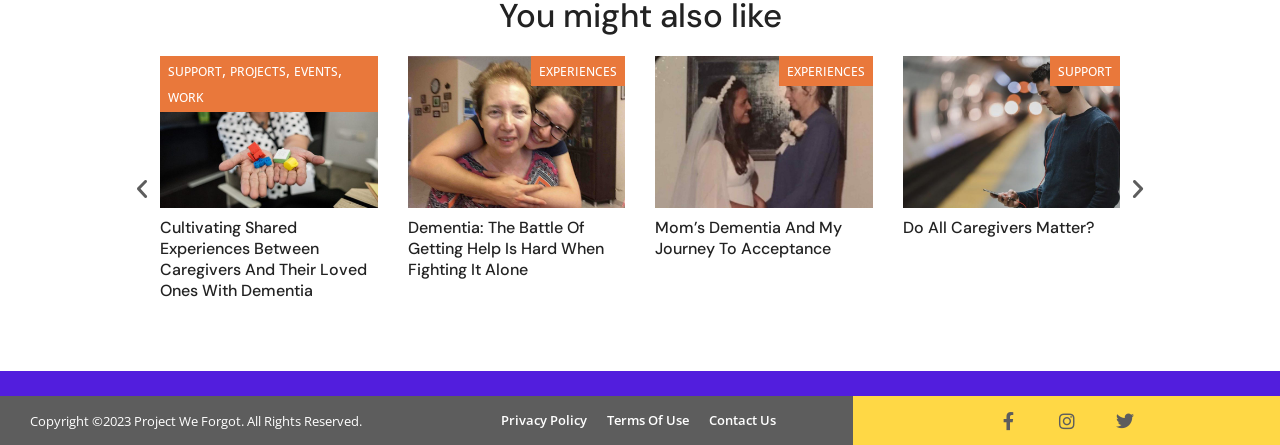Can you determine the bounding box coordinates of the area that needs to be clicked to fulfill the following instruction: "Read the 'Privacy Policy'"?

[0.392, 0.922, 0.459, 0.967]